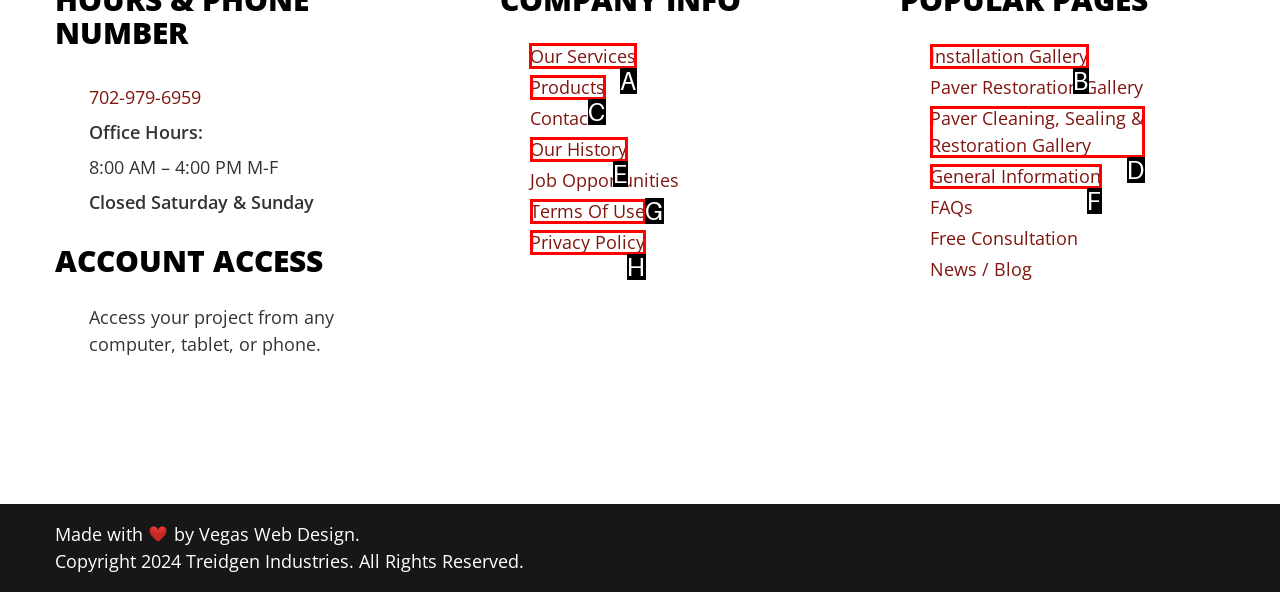Which HTML element should be clicked to complete the following task: Click 'Our Services'?
Answer with the letter corresponding to the correct choice.

A